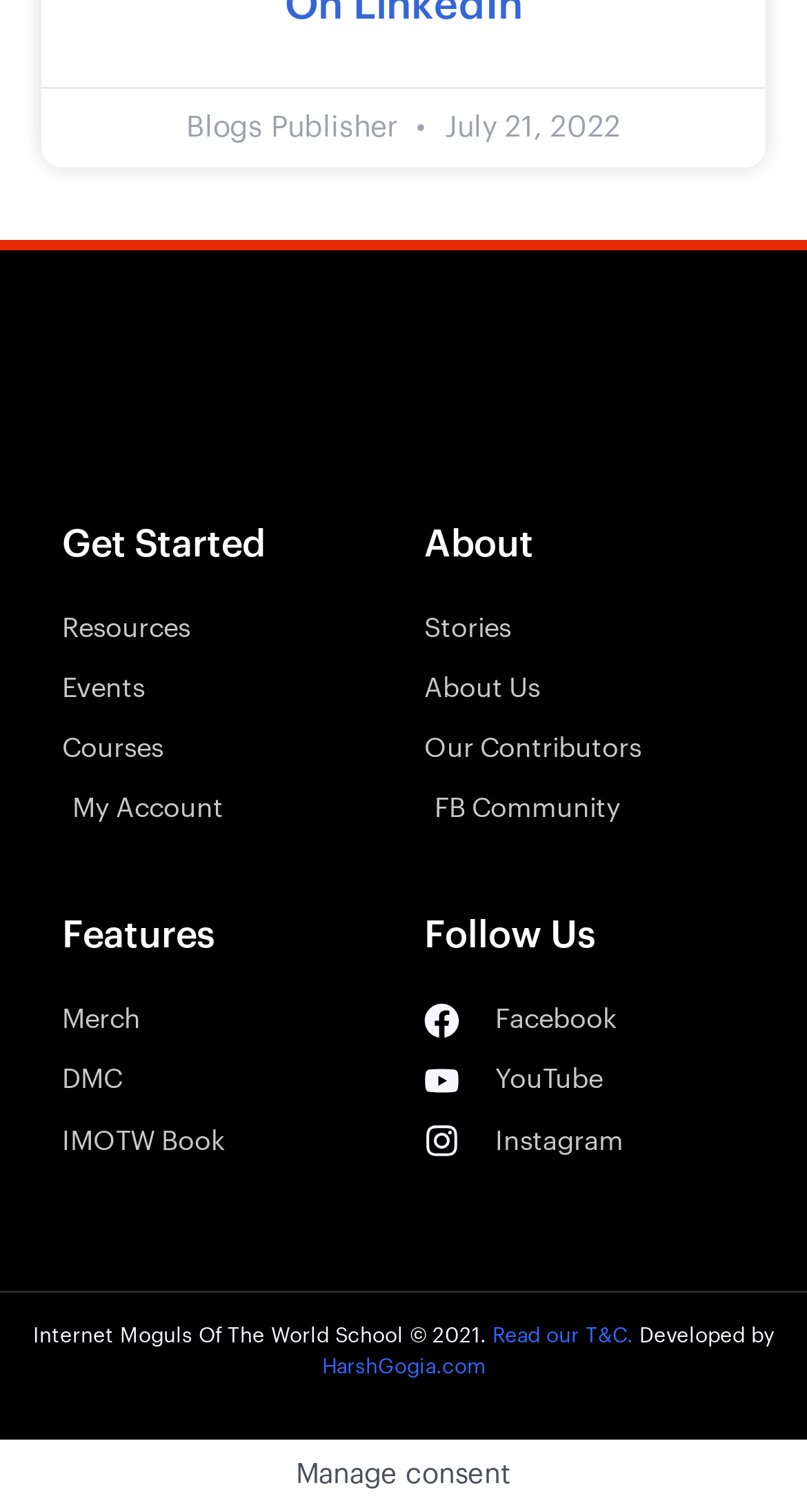Please specify the bounding box coordinates for the clickable region that will help you carry out the instruction: "Follow on Facebook".

[0.526, 0.658, 0.923, 0.691]